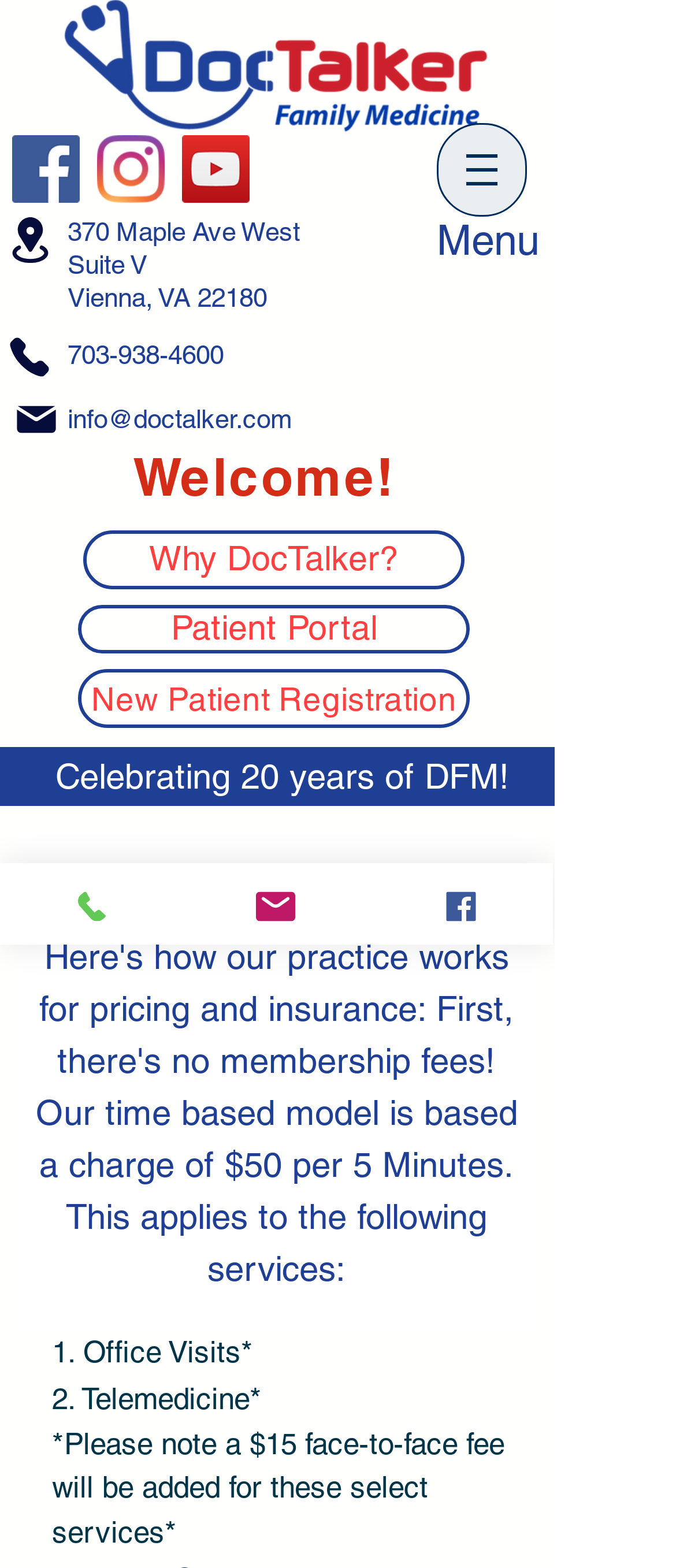What is the address of DocTalker?
Your answer should be a single word or phrase derived from the screenshot.

370 Maple Ave West Suite V, Vienna, VA 22180